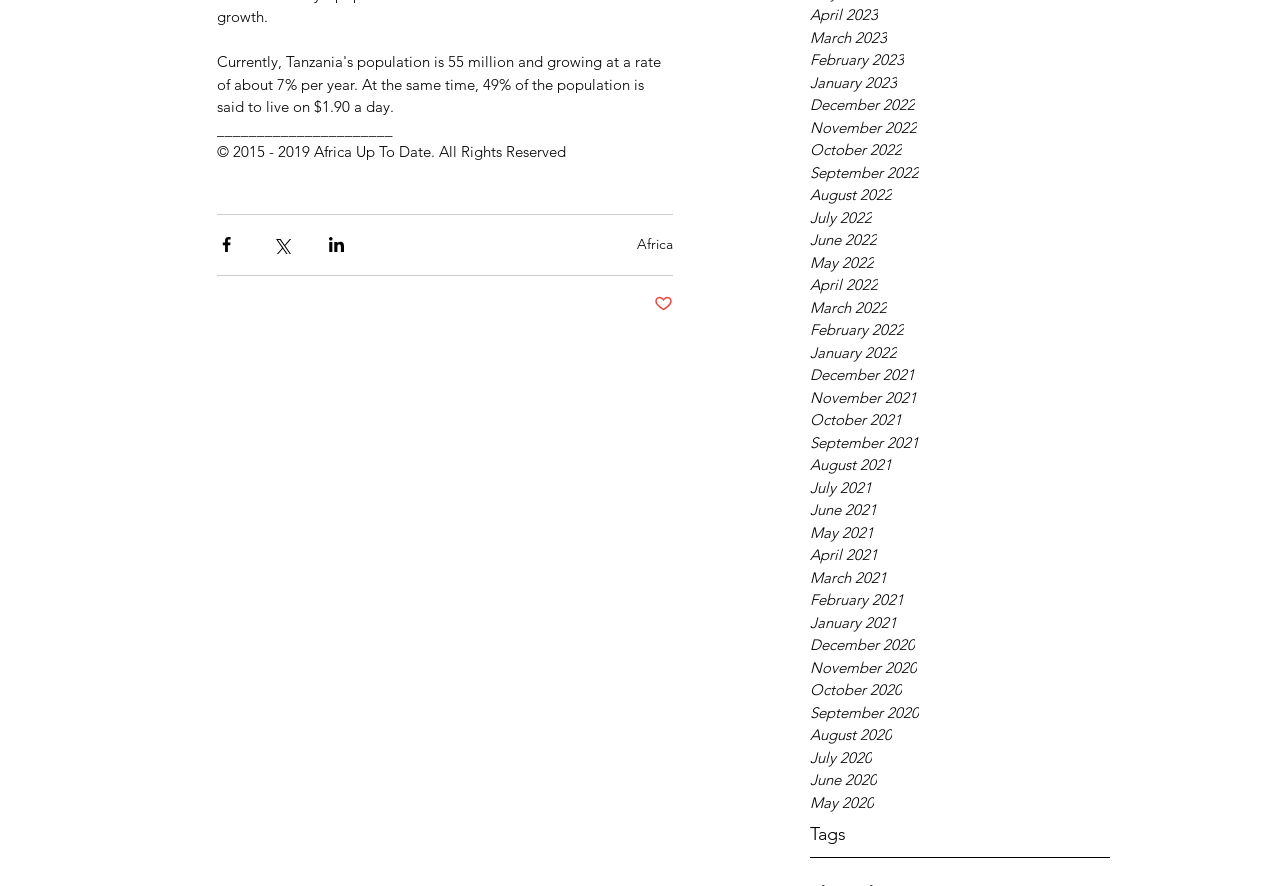Determine the bounding box coordinates of the clickable element to complete this instruction: "Share via Facebook". Provide the coordinates in the format of four float numbers between 0 and 1, [left, top, right, bottom].

[0.17, 0.266, 0.184, 0.287]